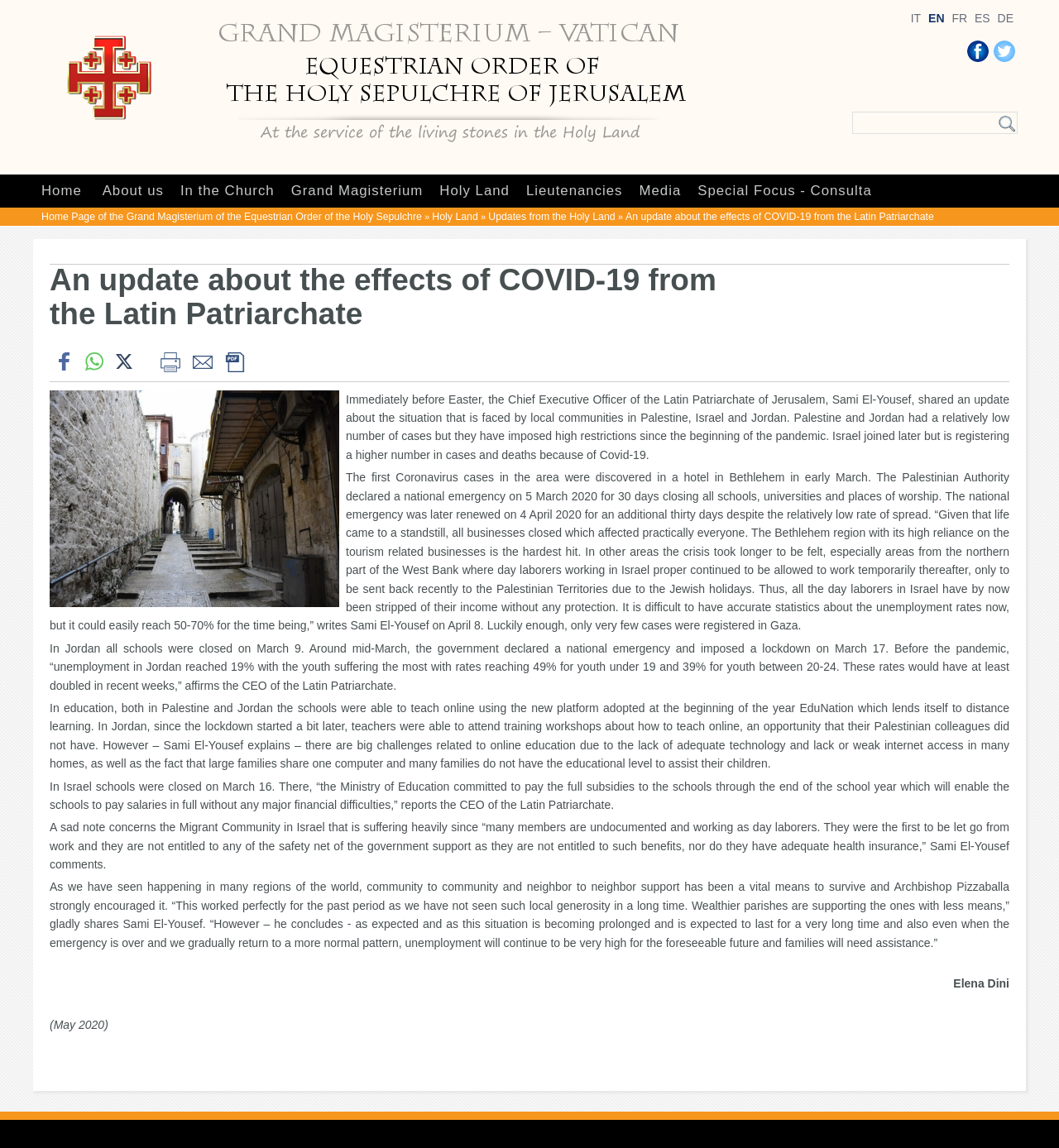Could you locate the bounding box coordinates for the section that should be clicked to accomplish this task: "Check updates from the Holy Land".

[0.461, 0.184, 0.581, 0.194]